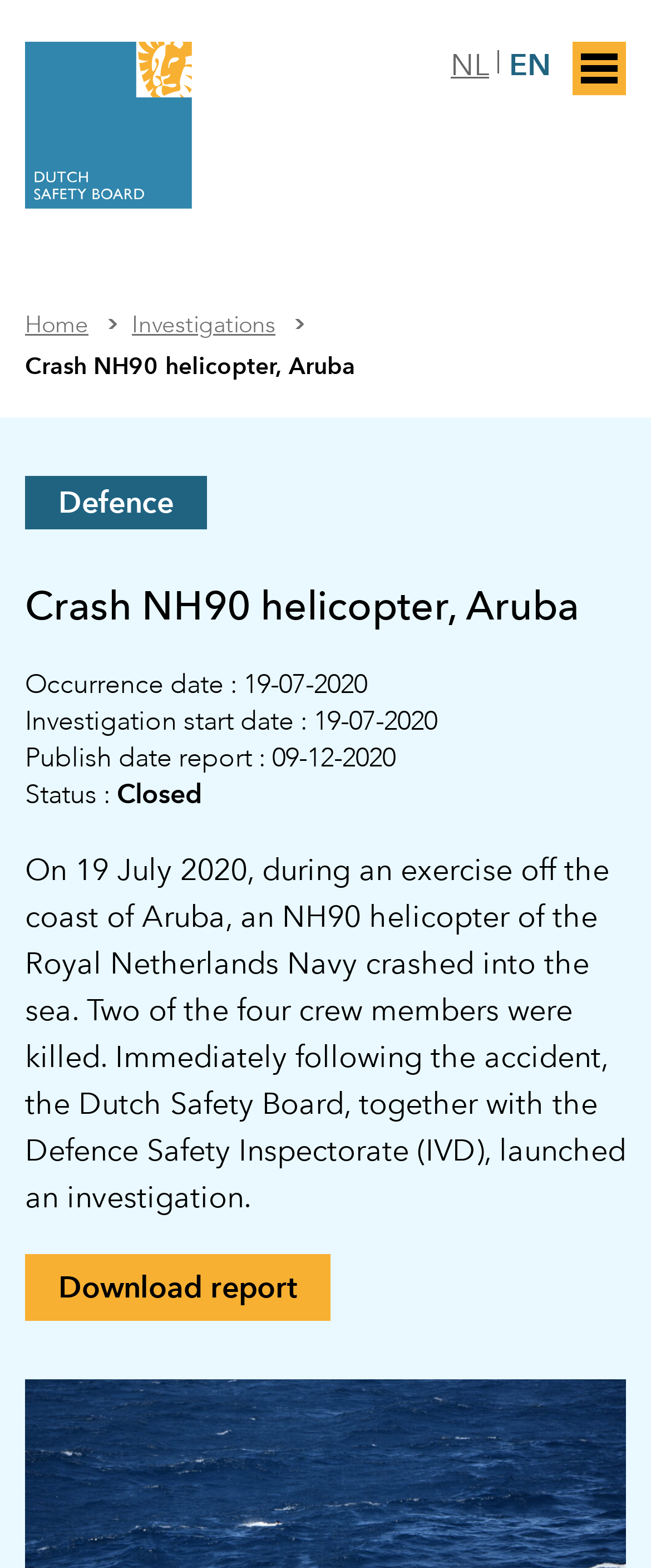What is the status of the investigation?
Answer the question with a single word or phrase, referring to the image.

Closed